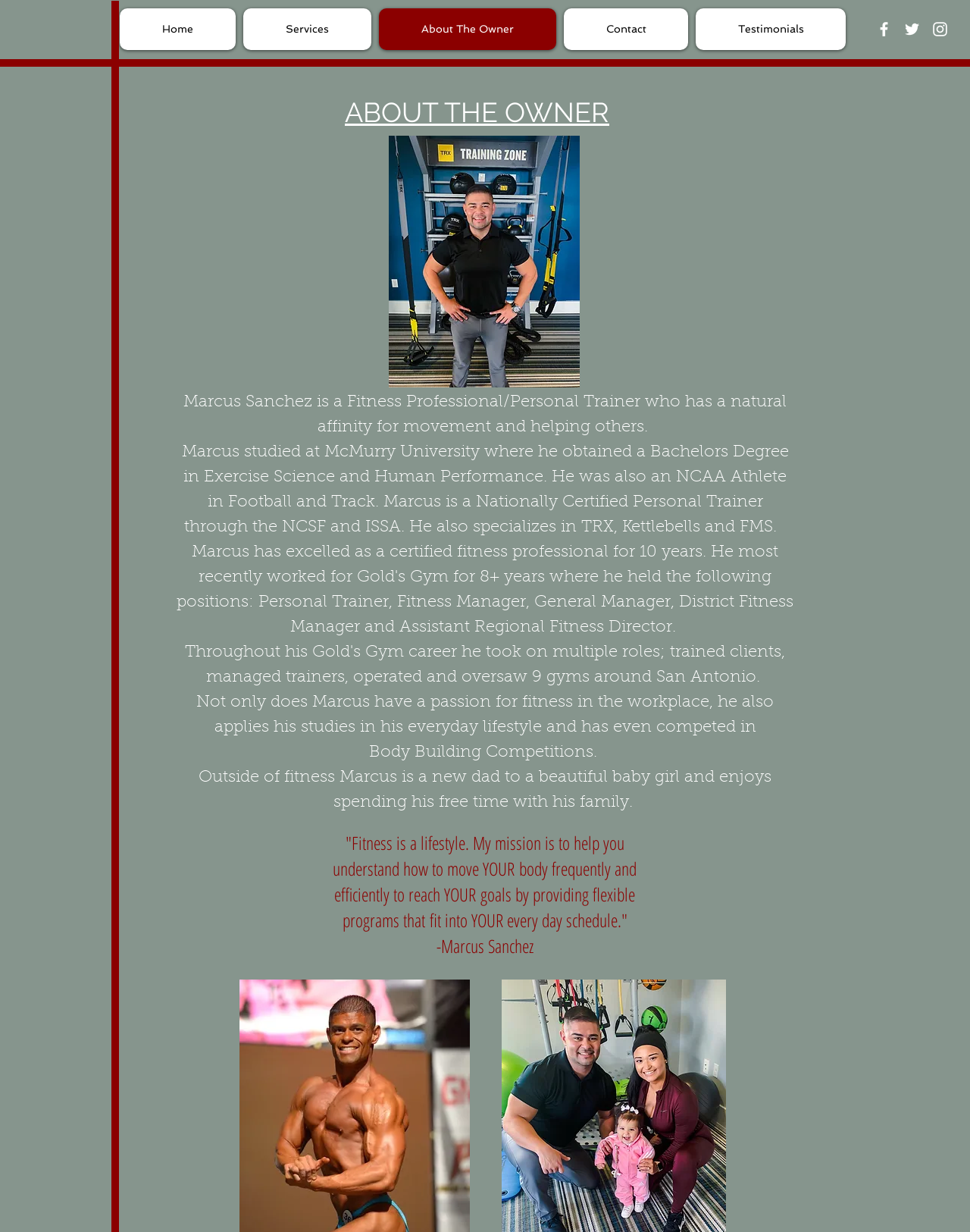Can you find the bounding box coordinates of the area I should click to execute the following instruction: "View Marcus Sanchez's profile picture"?

[0.401, 0.11, 0.598, 0.314]